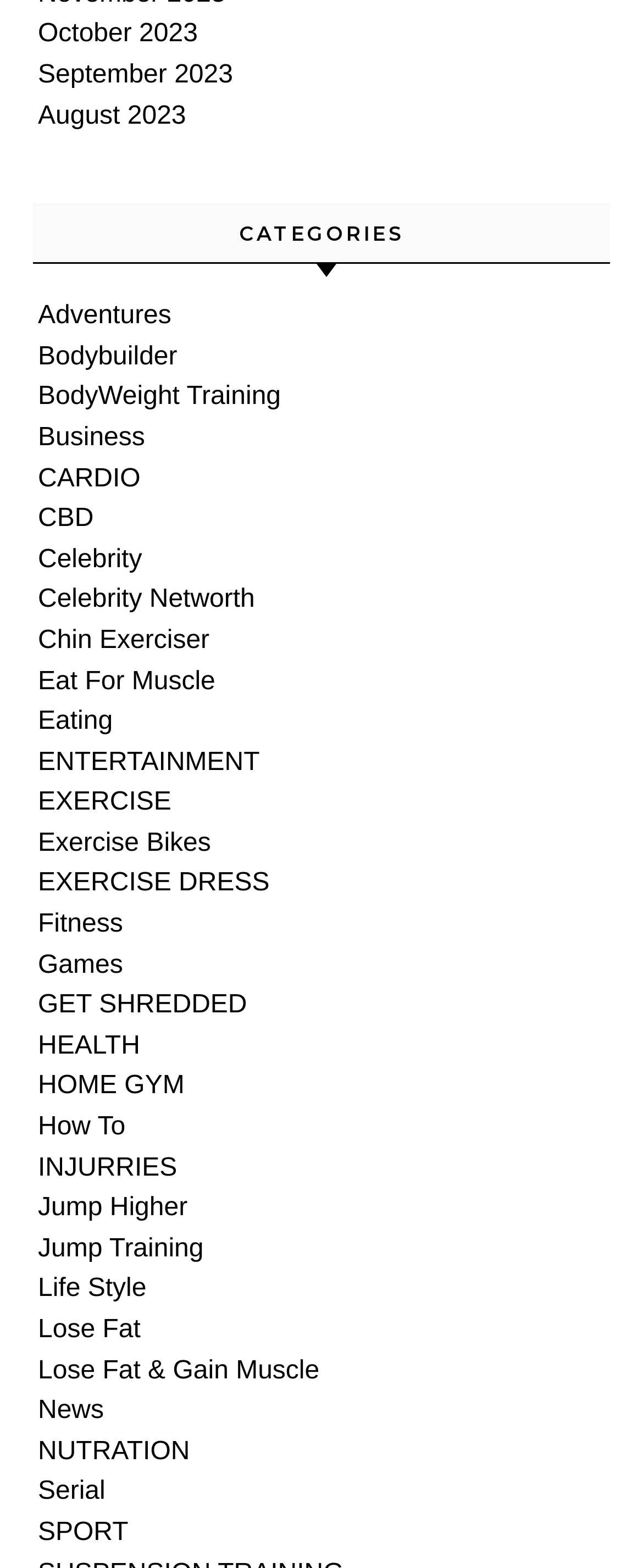Please identify the bounding box coordinates of the element I should click to complete this instruction: 'Go to the Finance page'. The coordinates should be given as four float numbers between 0 and 1, like this: [left, top, right, bottom].

None